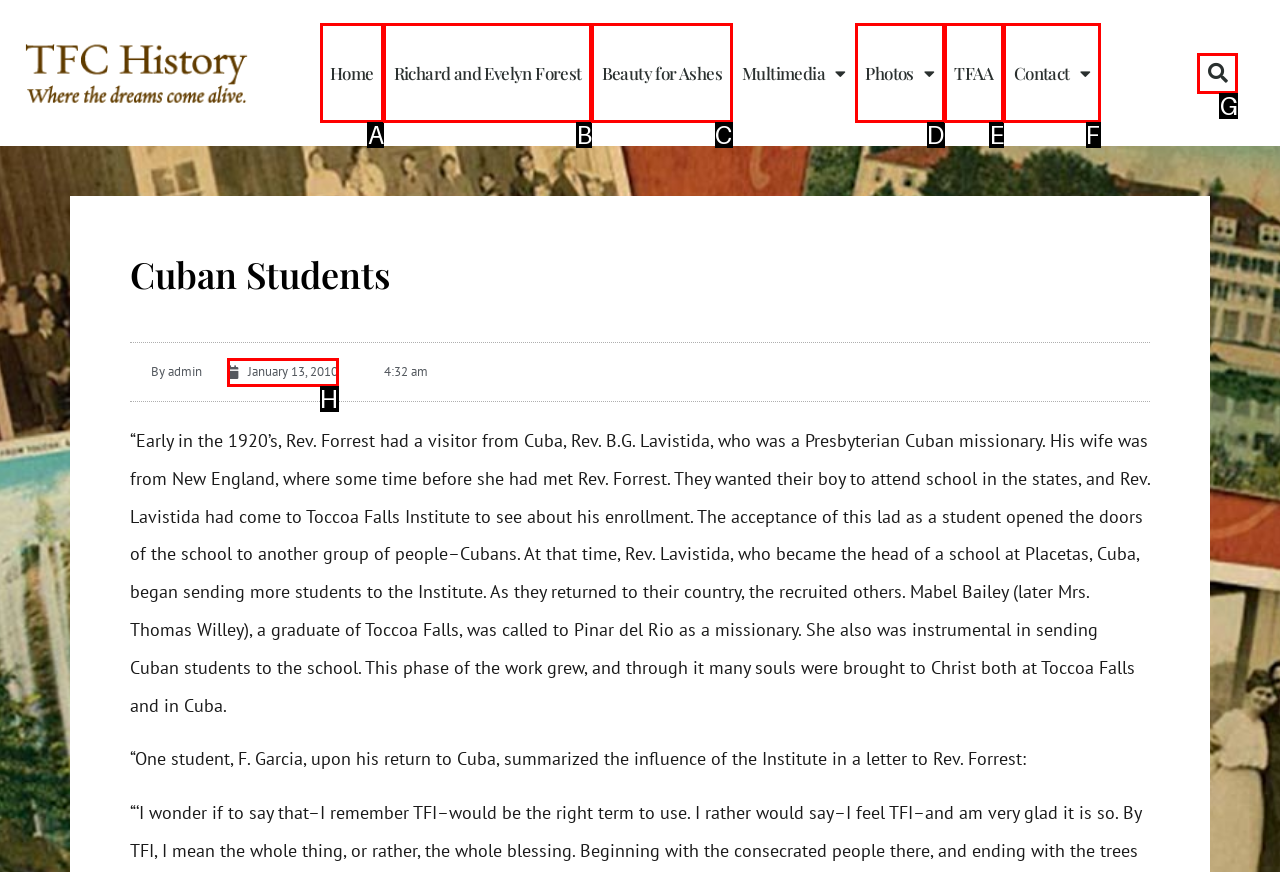Identify the HTML element that corresponds to the following description: January 13, 2010. Provide the letter of the correct option from the presented choices.

H